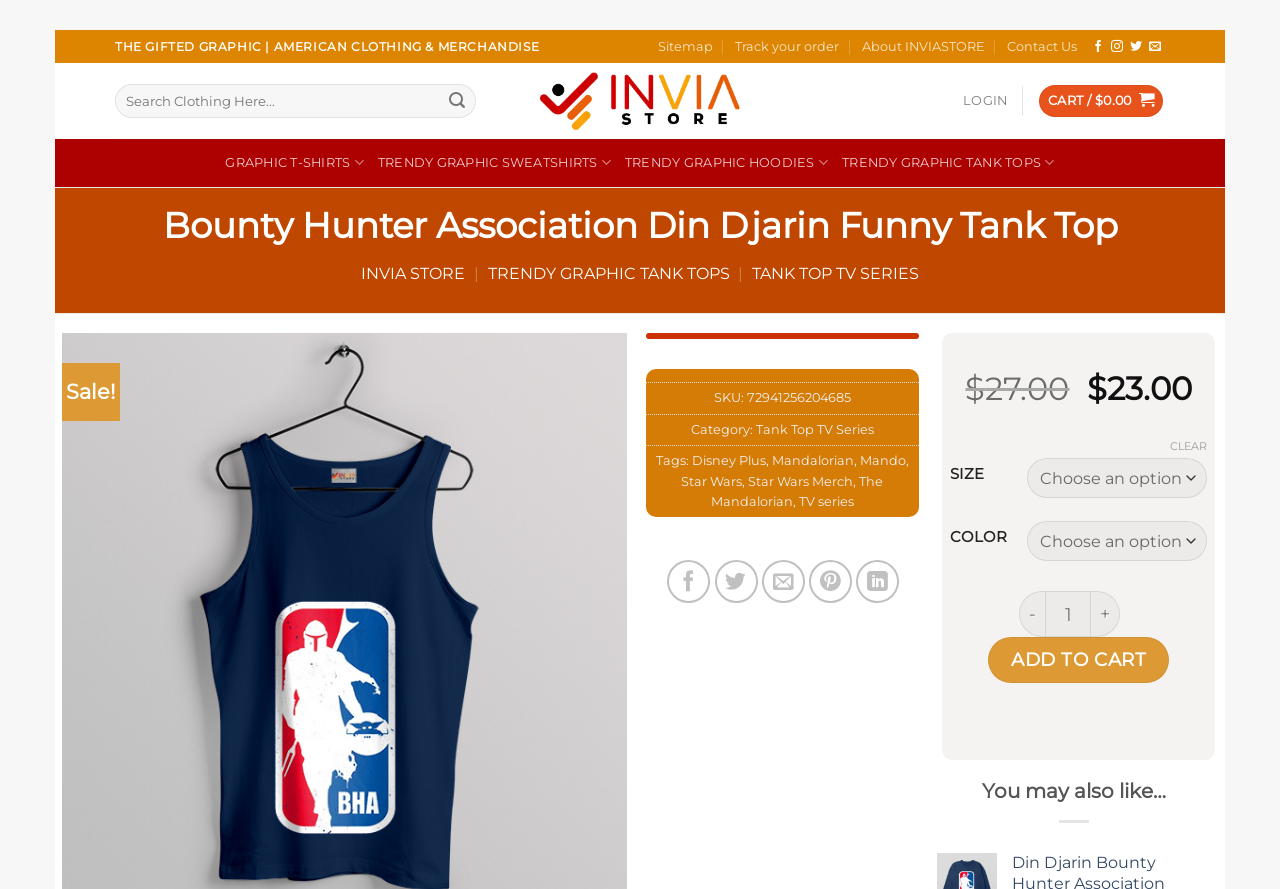What is the category of the 'Bounty Hunter Association Din Djarin Funny Tank Top'?
Can you provide a detailed and comprehensive answer to the question?

I found the answer by looking at the product description section, where the category is mentioned as 'Tank Top TV Series'. This is also confirmed by the breadcrumb navigation, which shows 'TRENDY GRAPHIC TANK TOPS' and 'TANK TOP TV SERIES' as the categories.